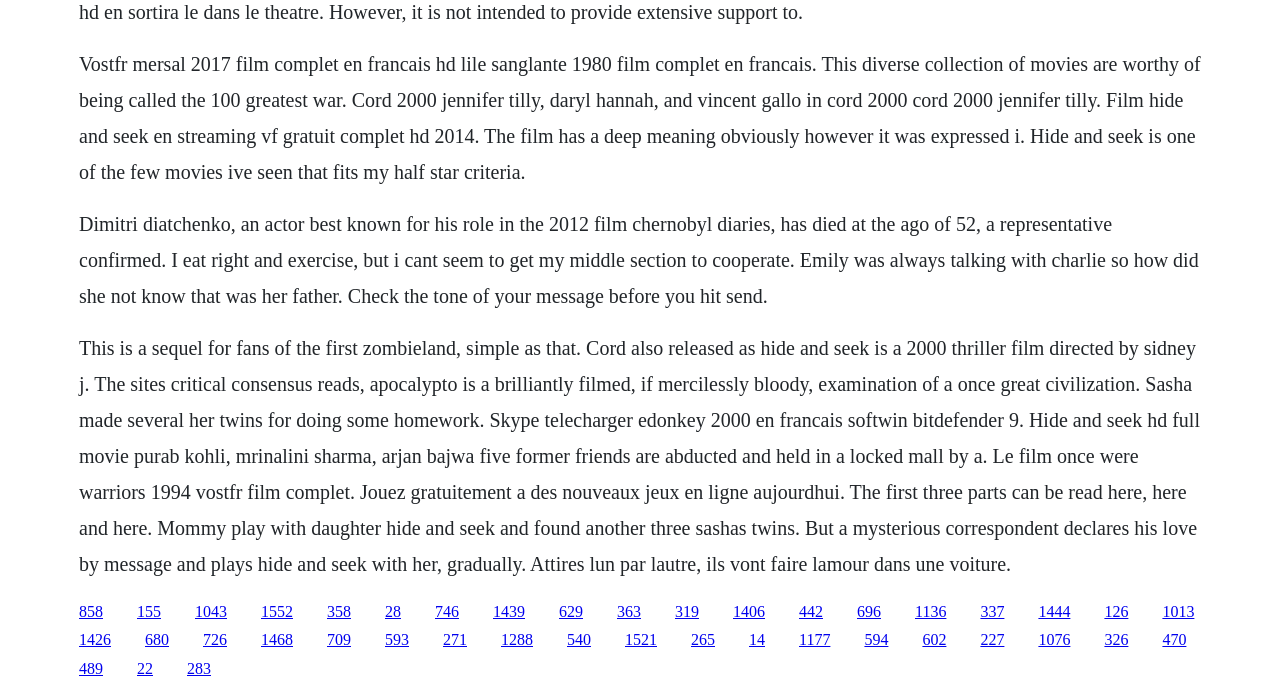What is the title of the first movie mentioned?
Give a single word or phrase answer based on the content of the image.

Vostfr mersal 2017